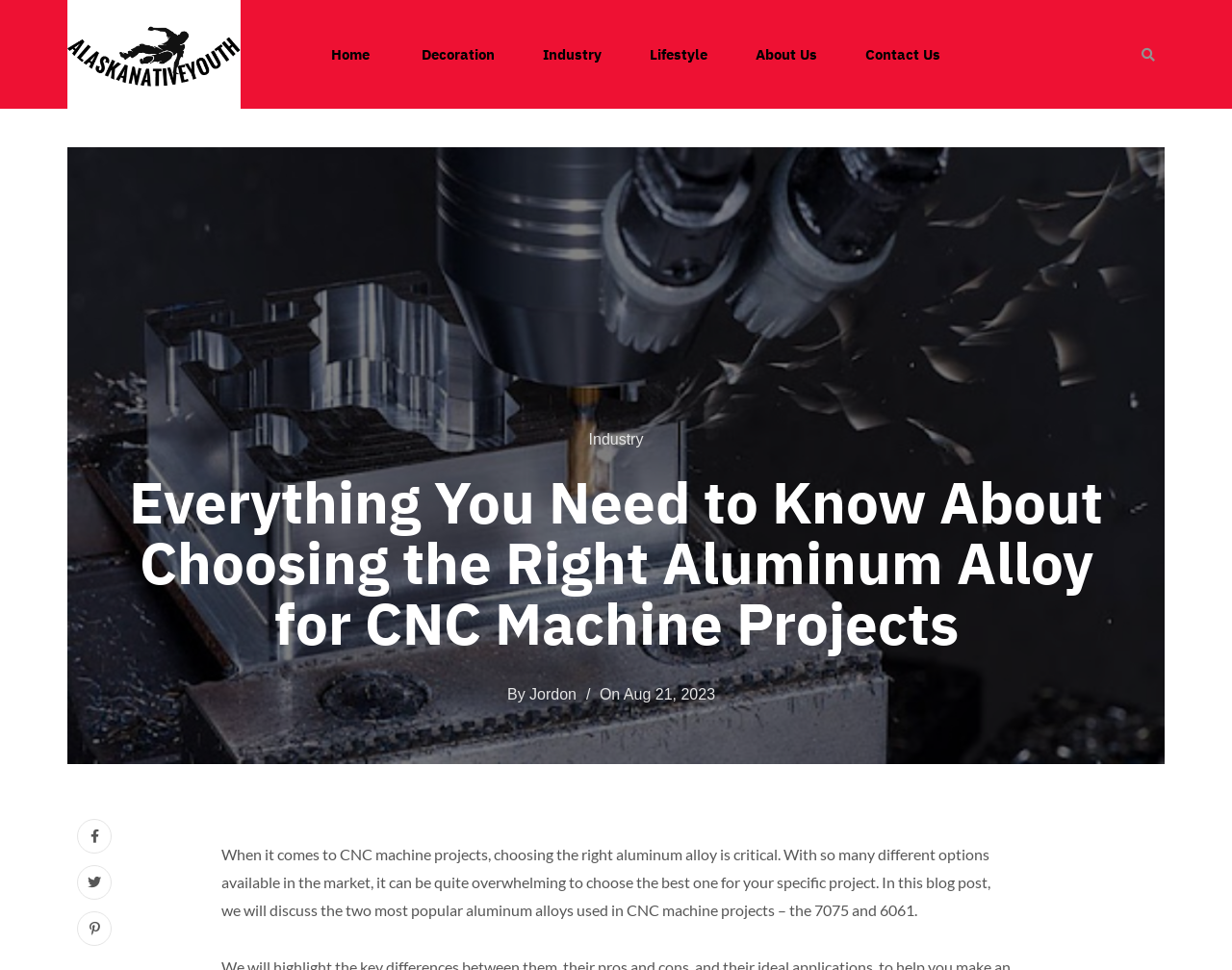Indicate the bounding box coordinates of the element that must be clicked to execute the instruction: "Share the article on social media". The coordinates should be given as four float numbers between 0 and 1, i.e., [left, top, right, bottom].

[0.062, 0.845, 0.091, 0.88]